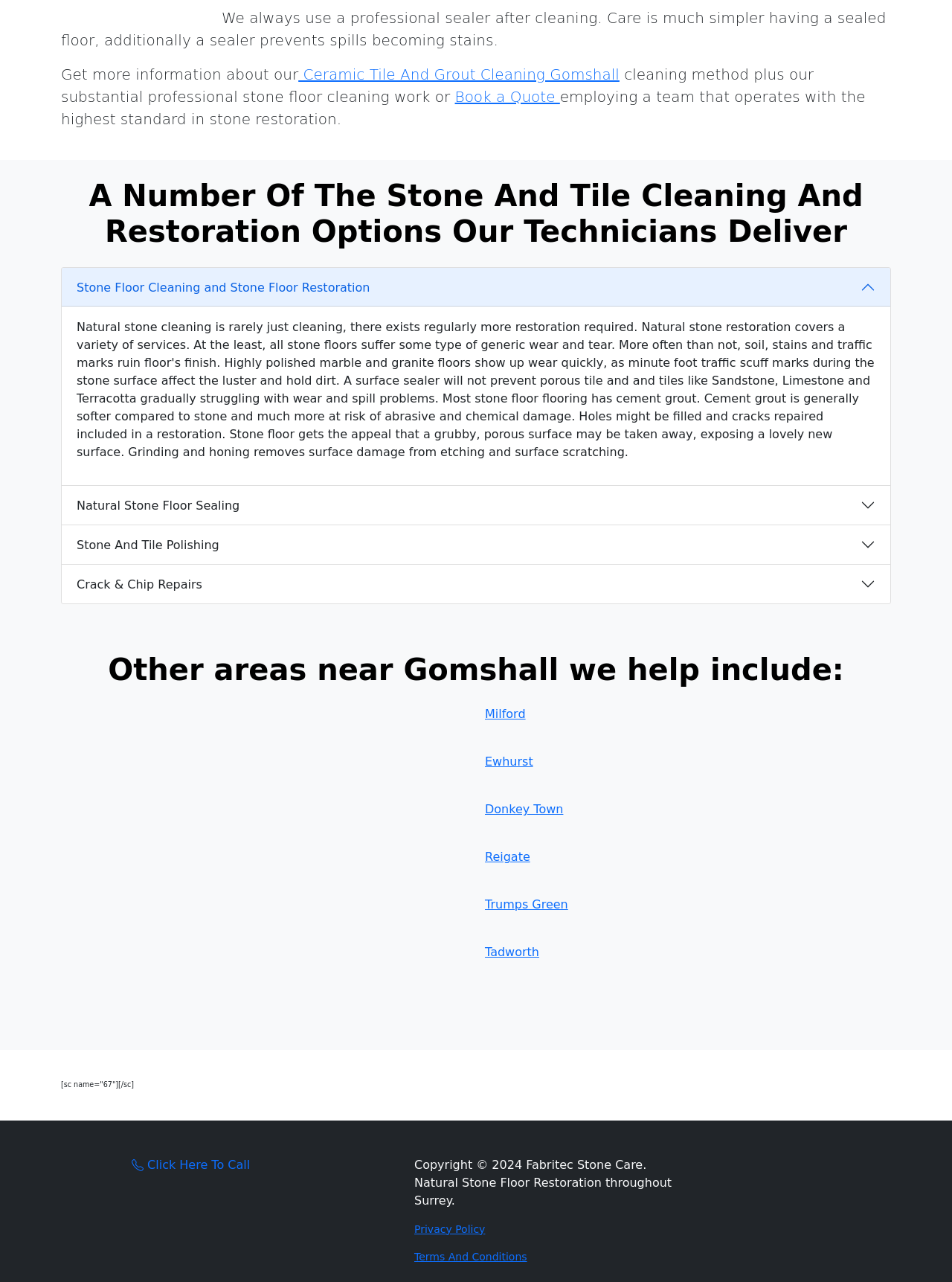Please identify the bounding box coordinates of the element's region that needs to be clicked to fulfill the following instruction: "Learn about Stone Floor Cleaning and Stone Floor Restoration". The bounding box coordinates should consist of four float numbers between 0 and 1, i.e., [left, top, right, bottom].

[0.065, 0.209, 0.935, 0.239]